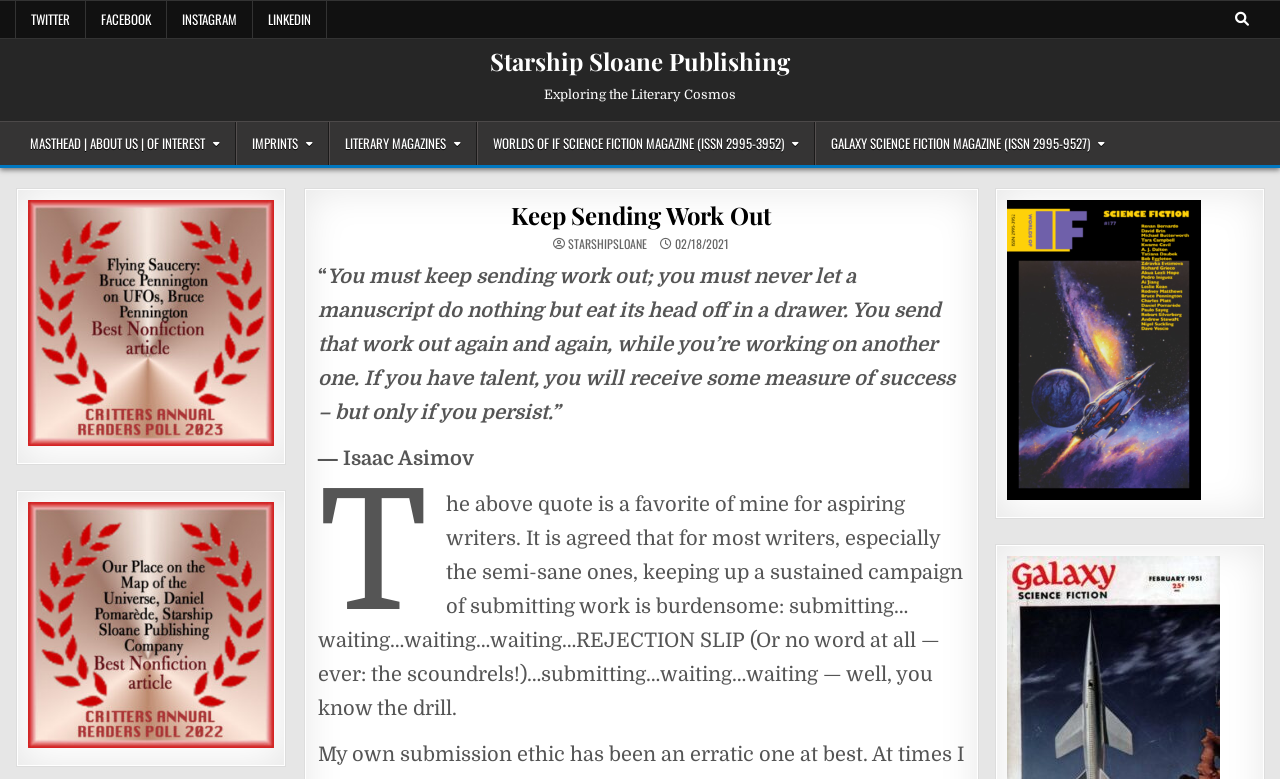Produce an extensive caption that describes everything on the webpage.

The webpage is titled "Keep Sending Work Out – Starship Sloane Publishing" and appears to be a publishing company's website. At the top, there is a secondary menu with links to social media platforms, including Twitter, Facebook, Instagram, and LinkedIn, as well as a search button at the far right. 

Below the secondary menu, there is a prominent link to "Starship Sloane Publishing" and a static text "Exploring the Literary Cosmos". 

The primary menu is located below, with links to various sections, including "MASTHEAD | ABOUT US | OF INTEREST", "IMPRINTS", "LITERARY MAGAZINES", and two science fiction magazines, "WORLDS OF IF SCIENCE FICTION MAGAZINE" and "GALAXY SCIENCE FICTION MAGAZINE". 

The main content of the page is focused on a quote by Isaac Asimov, encouraging writers to persist in submitting their work. The quote is displayed prominently, with the author's name below it. A brief essay follows, discussing the challenges of submitting work as a writer and the importance of perseverance. 

There are also several links scattered throughout the page, some of which appear to be empty or decorative.